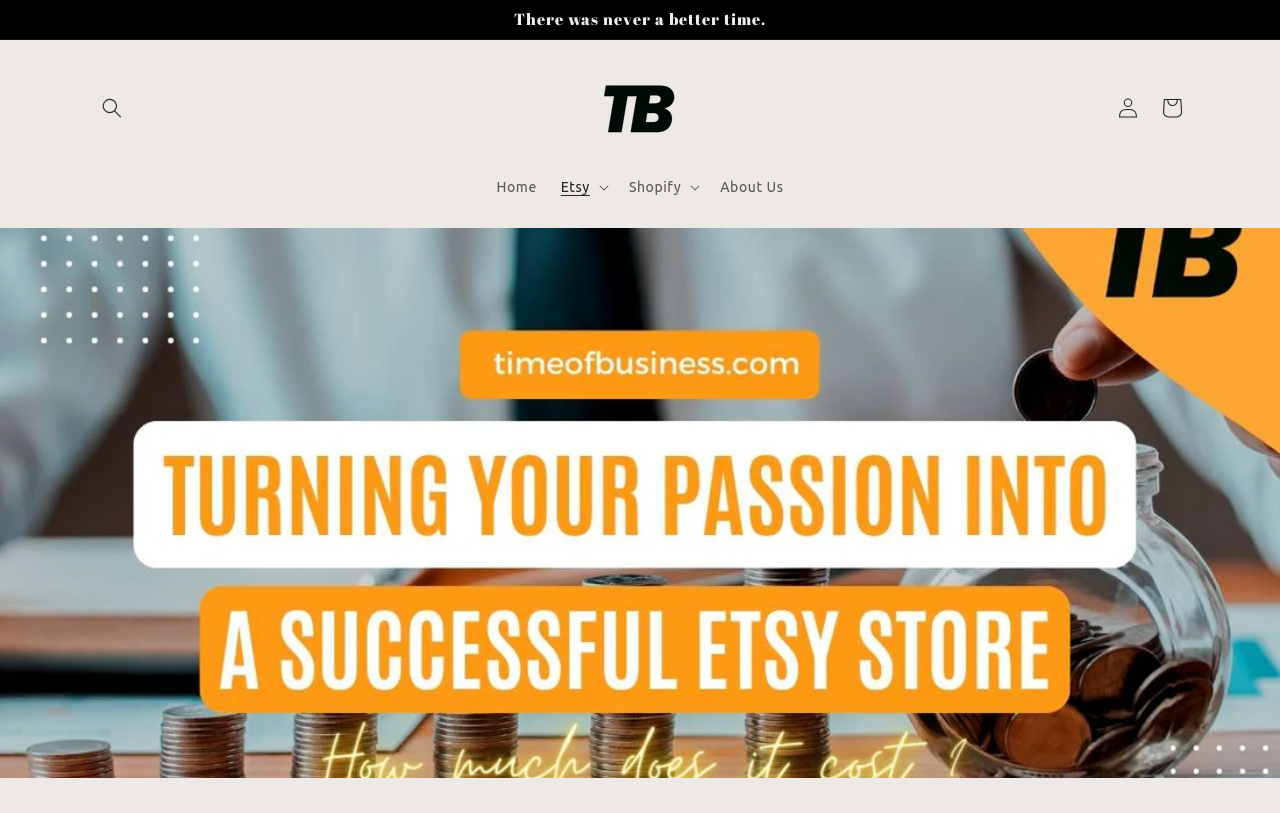Find the bounding box of the element with the following description: "Log in". The coordinates must be four float numbers between 0 and 1, formatted as [left, top, right, bottom].

[0.864, 0.106, 0.898, 0.16]